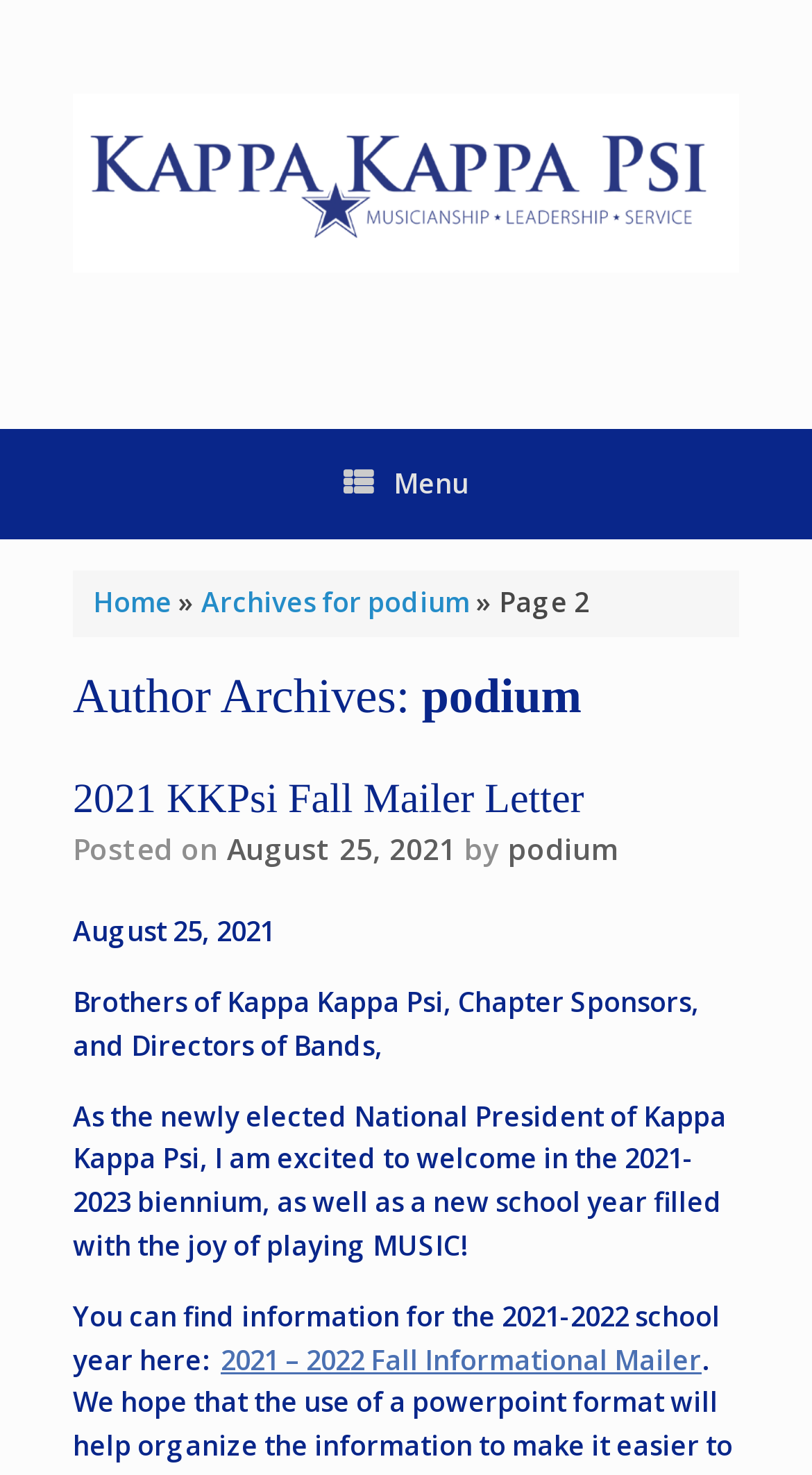What is the title of the first article?
Analyze the image and provide a thorough answer to the question.

The title of the first article can be found in the heading '2021 KKPsi Fall Mailer Letter' and also in the link '2021 KKPsi Fall Mailer Letter' which is a part of the article.